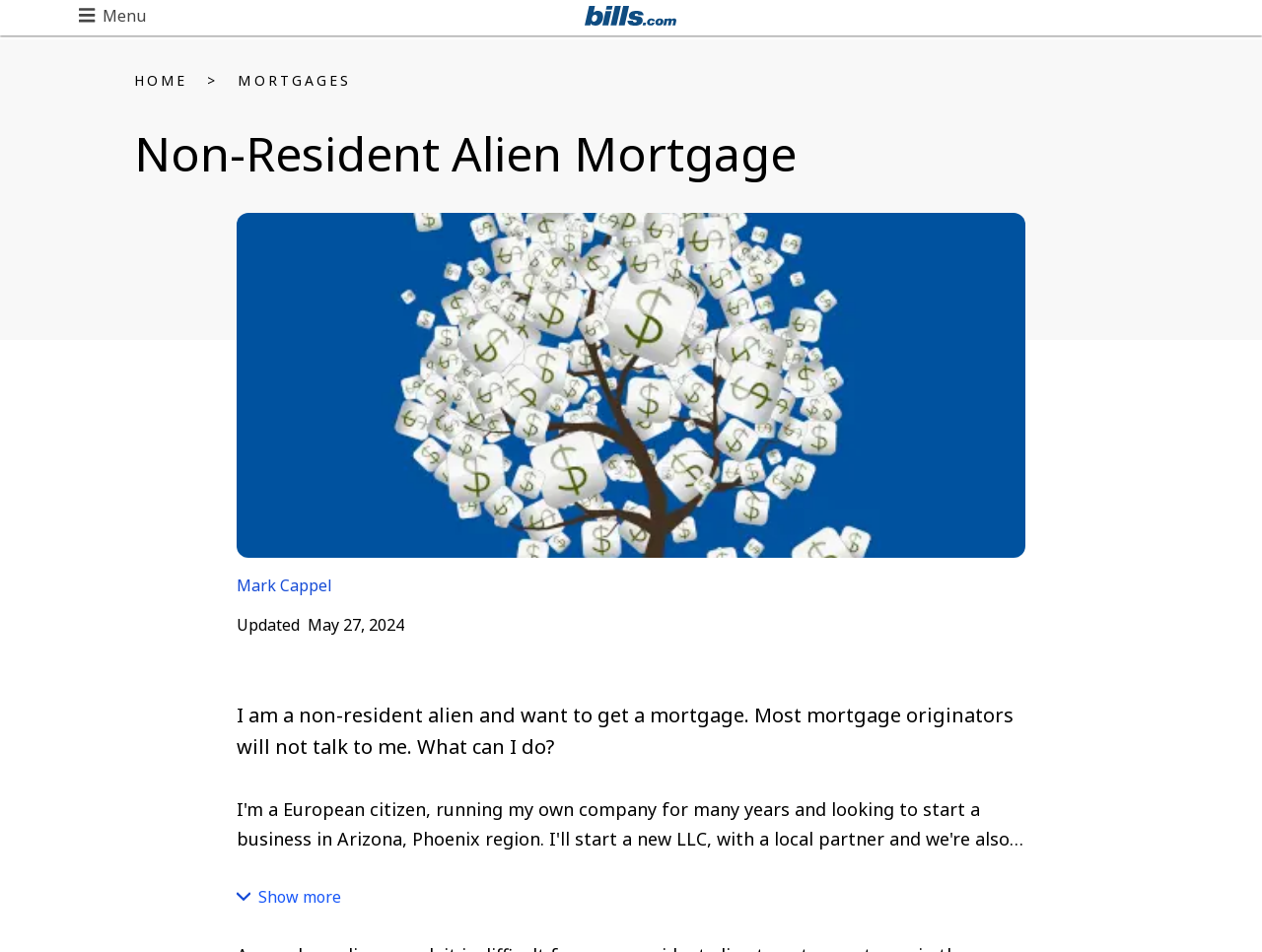Who is the author of the article?
From the details in the image, provide a complete and detailed answer to the question.

The author of the article is 'Mark Cappel' which is mentioned in the link located at the top of the webpage, with a bounding box of [0.188, 0.604, 0.263, 0.626].